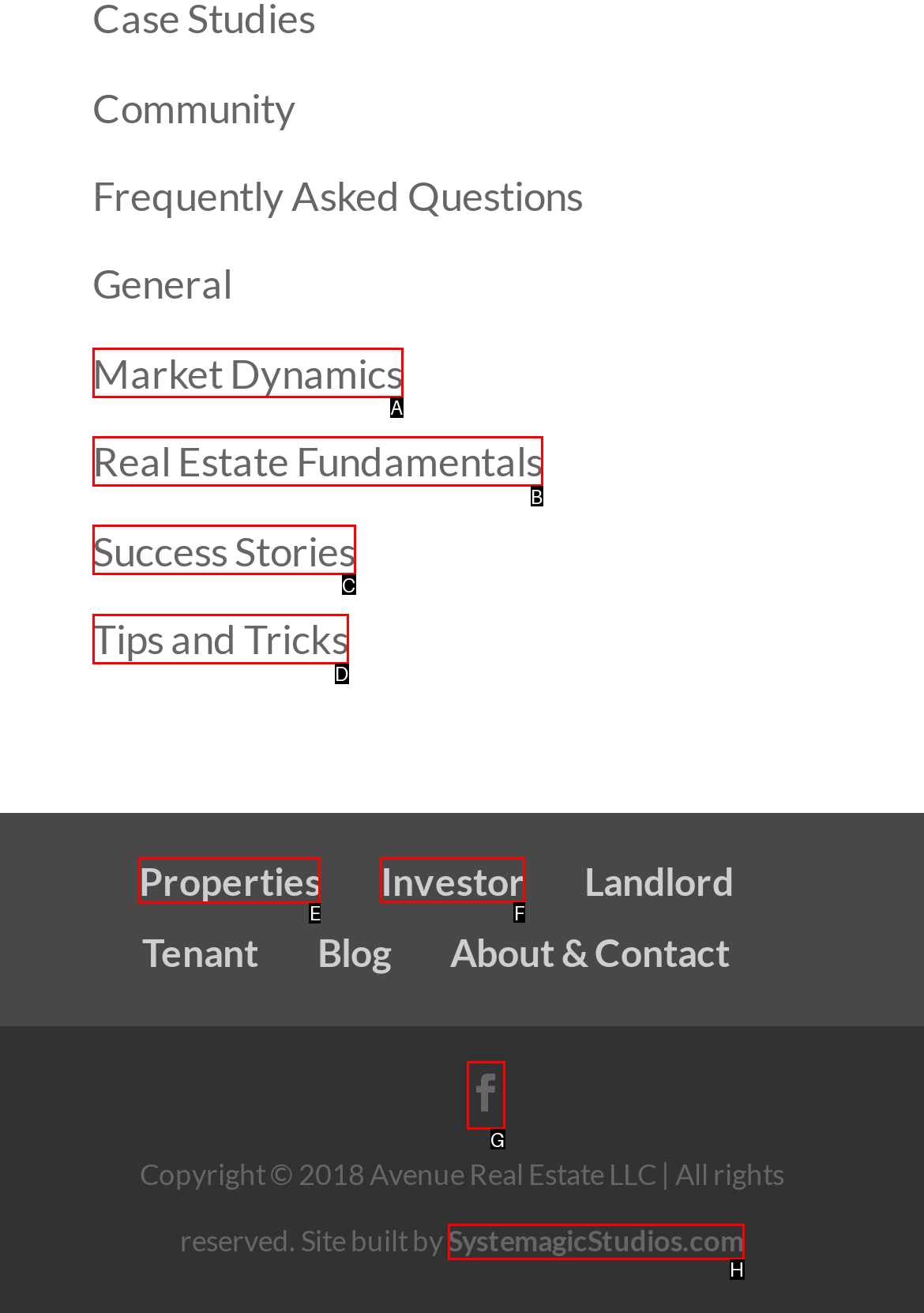Which UI element should be clicked to perform the following task: Go to Properties? Answer with the corresponding letter from the choices.

E